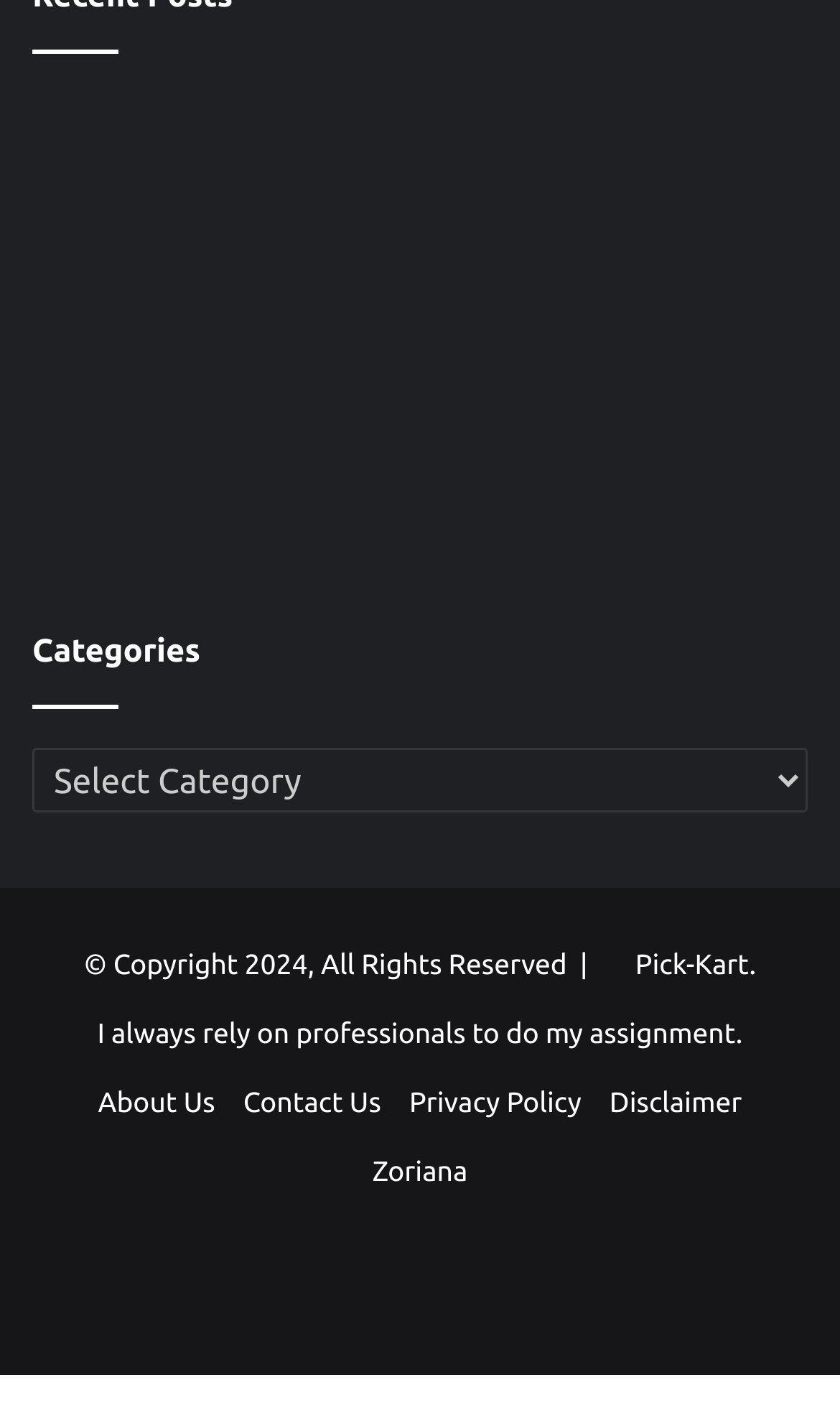Pinpoint the bounding box coordinates of the area that should be clicked to complete the following instruction: "Go to the Science page". The coordinates must be given as four float numbers between 0 and 1, i.e., [left, top, right, bottom].

None